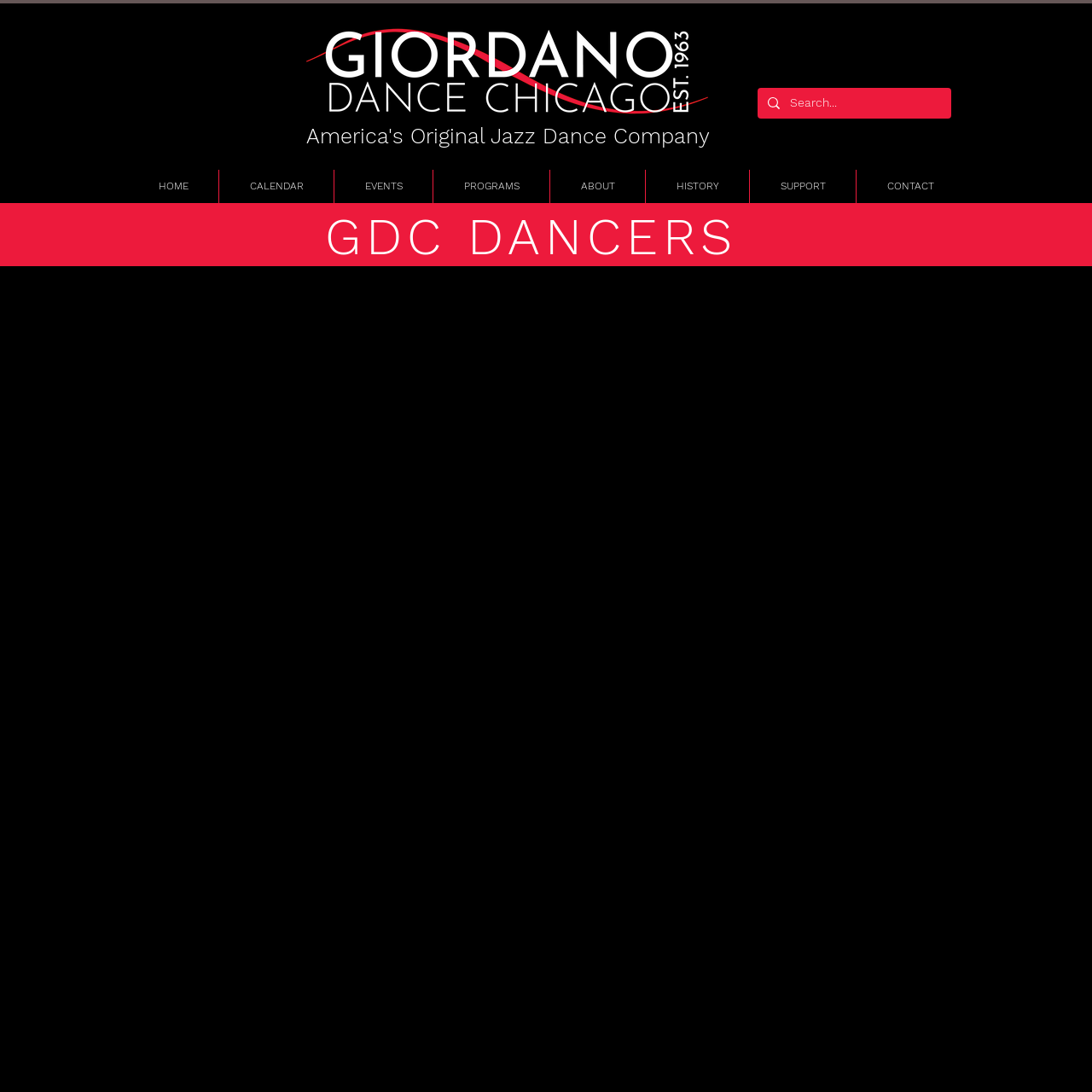Please identify the bounding box coordinates of the element I need to click to follow this instruction: "Search for items".

[0.694, 0.08, 0.871, 0.109]